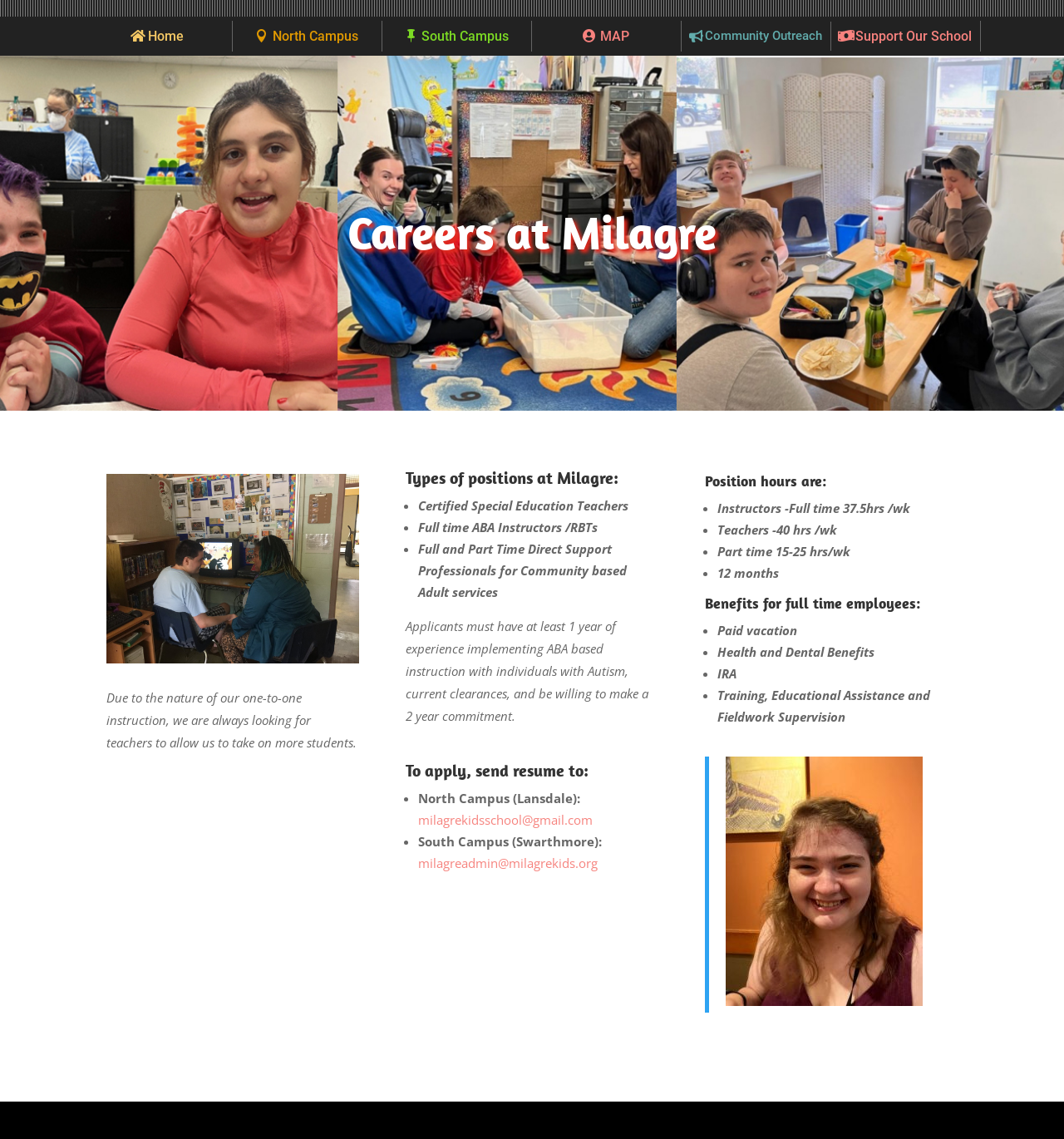Please locate the bounding box coordinates of the region I need to click to follow this instruction: "Send resume to milagrekidsschool@gmail.com".

[0.393, 0.713, 0.557, 0.727]